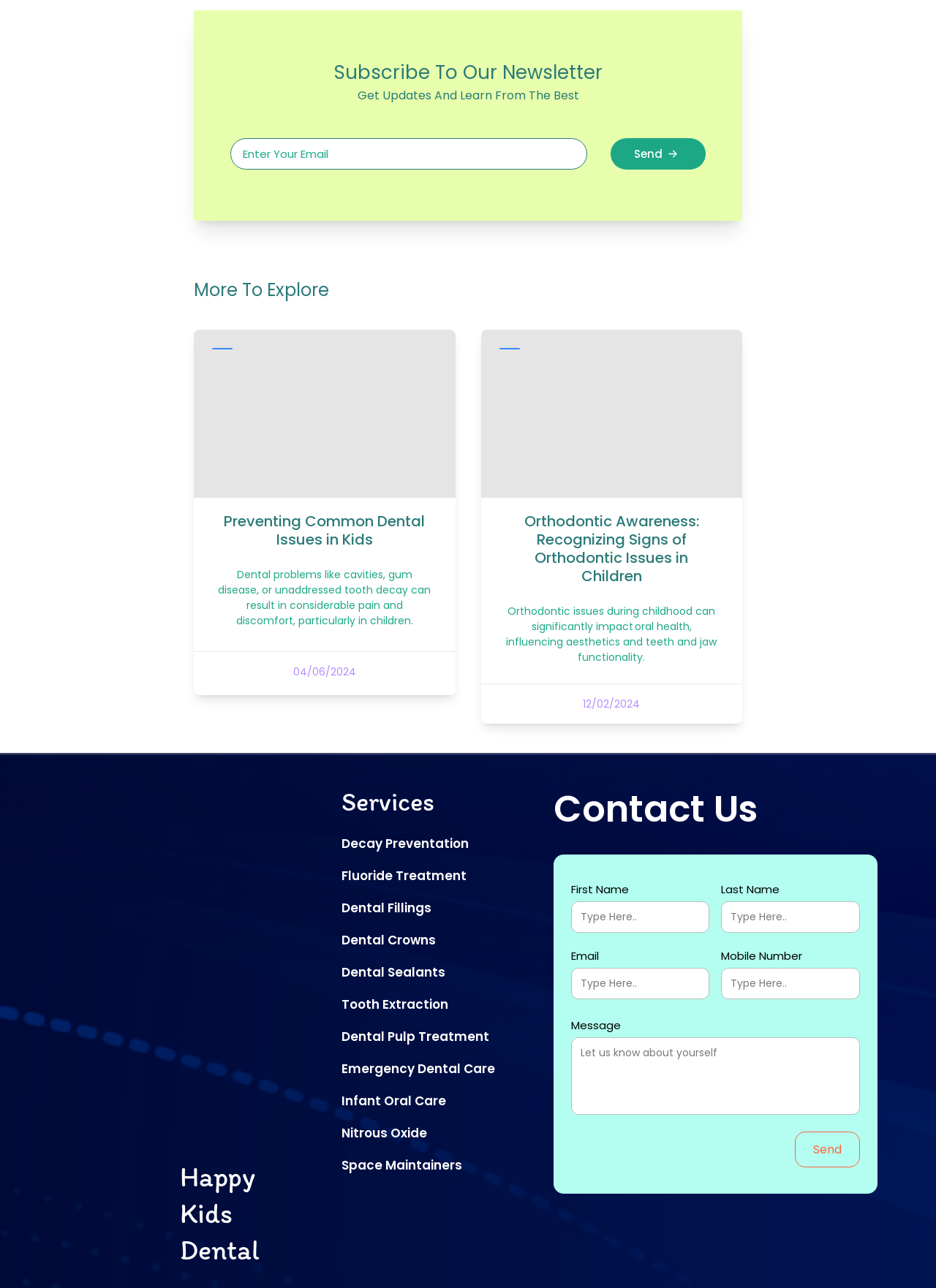Specify the bounding box coordinates of the area to click in order to follow the given instruction: "Send a message."

[0.849, 0.879, 0.919, 0.906]